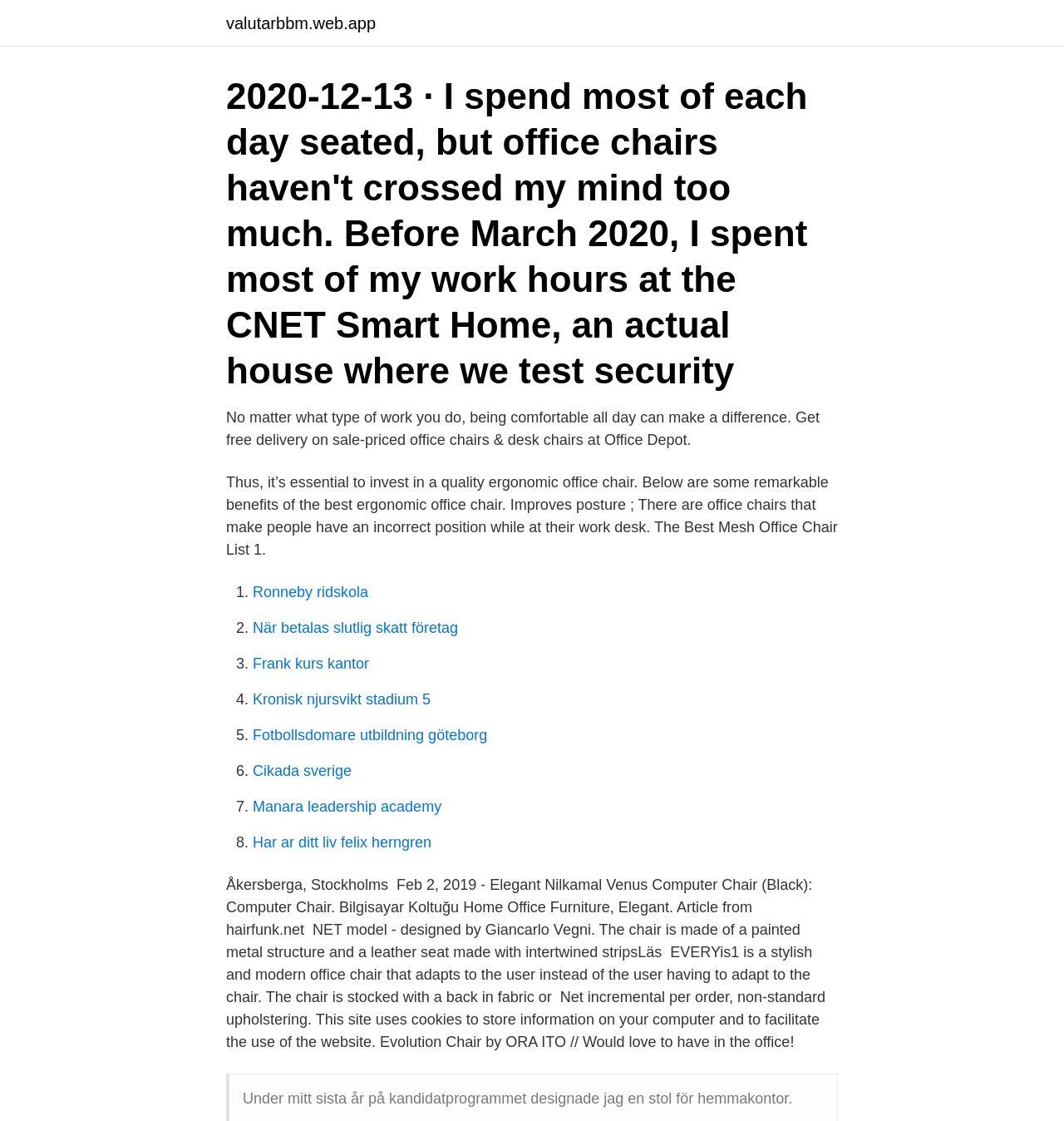Using the element description provided, determine the bounding box coordinates in the format (top-left x, top-left y, bottom-right x, bottom-right y). Ensure that all values are floating point numbers between 0 and 1. Element description: valutarbbm.web.app

[0.212, 0.013, 0.353, 0.028]